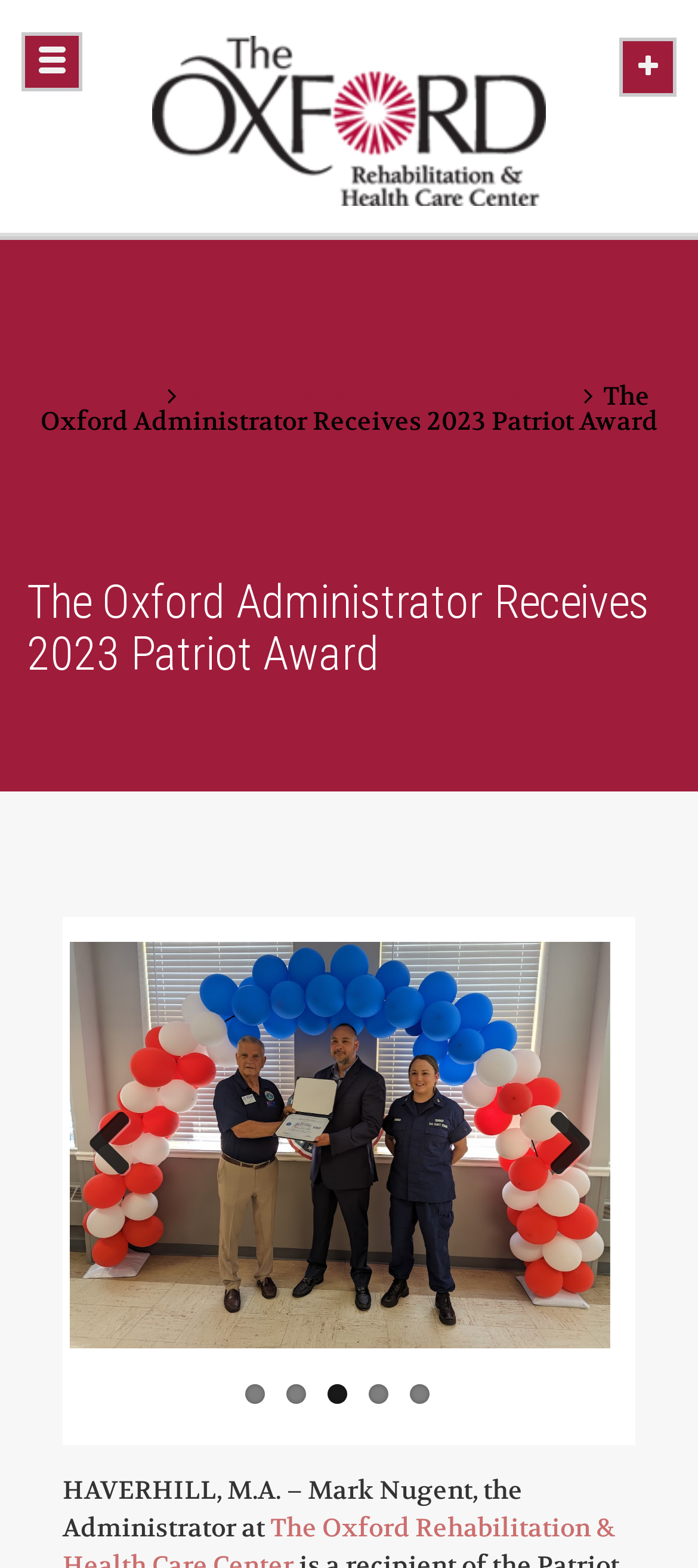Highlight the bounding box coordinates of the element that should be clicked to carry out the following instruction: "Go to page 2". The coordinates must be given as four float numbers ranging from 0 to 1, i.e., [left, top, right, bottom].

[0.409, 0.874, 0.437, 0.887]